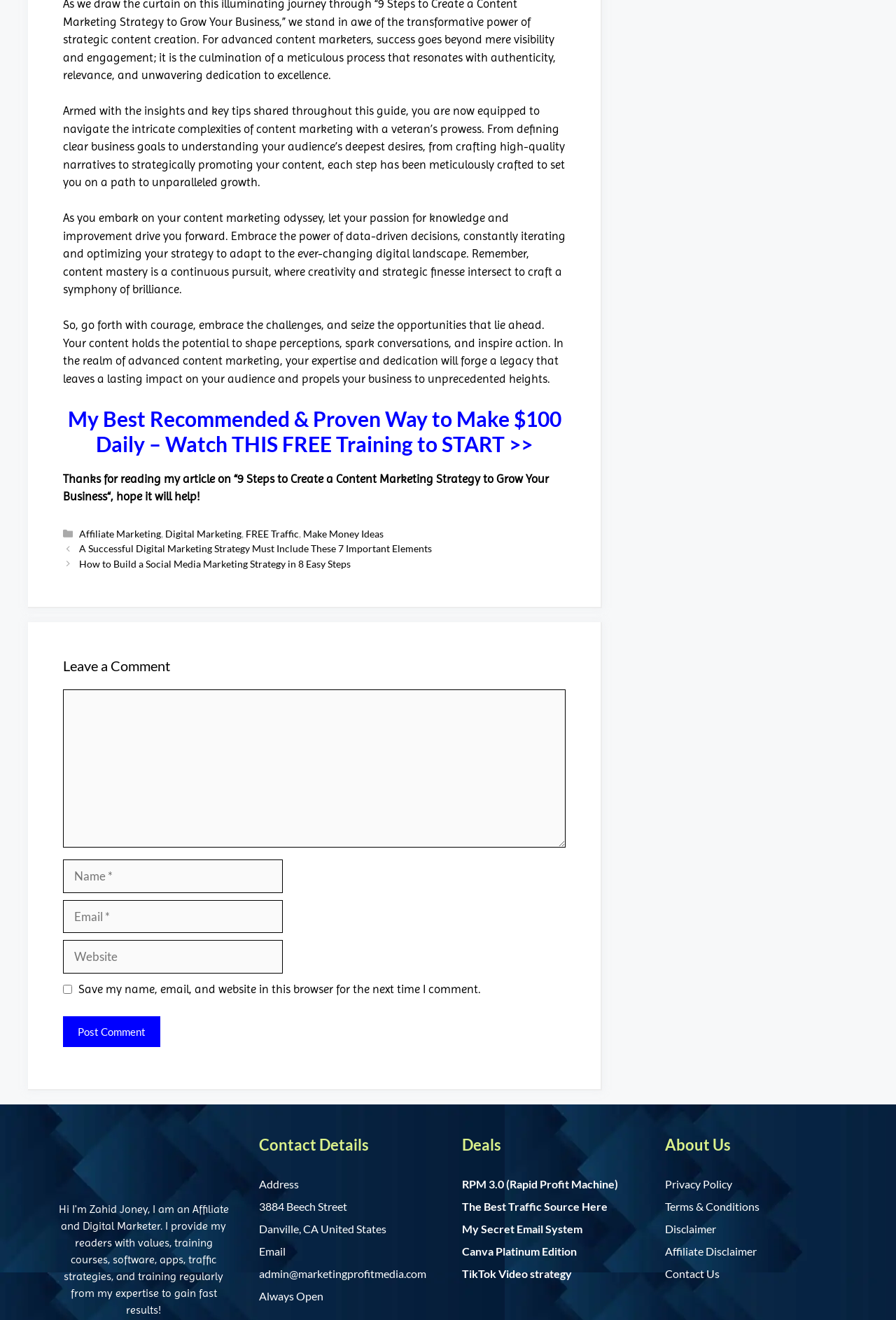Please identify the bounding box coordinates of the element's region that needs to be clicked to fulfill the following instruction: "Click the button to post a comment". The bounding box coordinates should consist of four float numbers between 0 and 1, i.e., [left, top, right, bottom].

[0.07, 0.77, 0.179, 0.793]